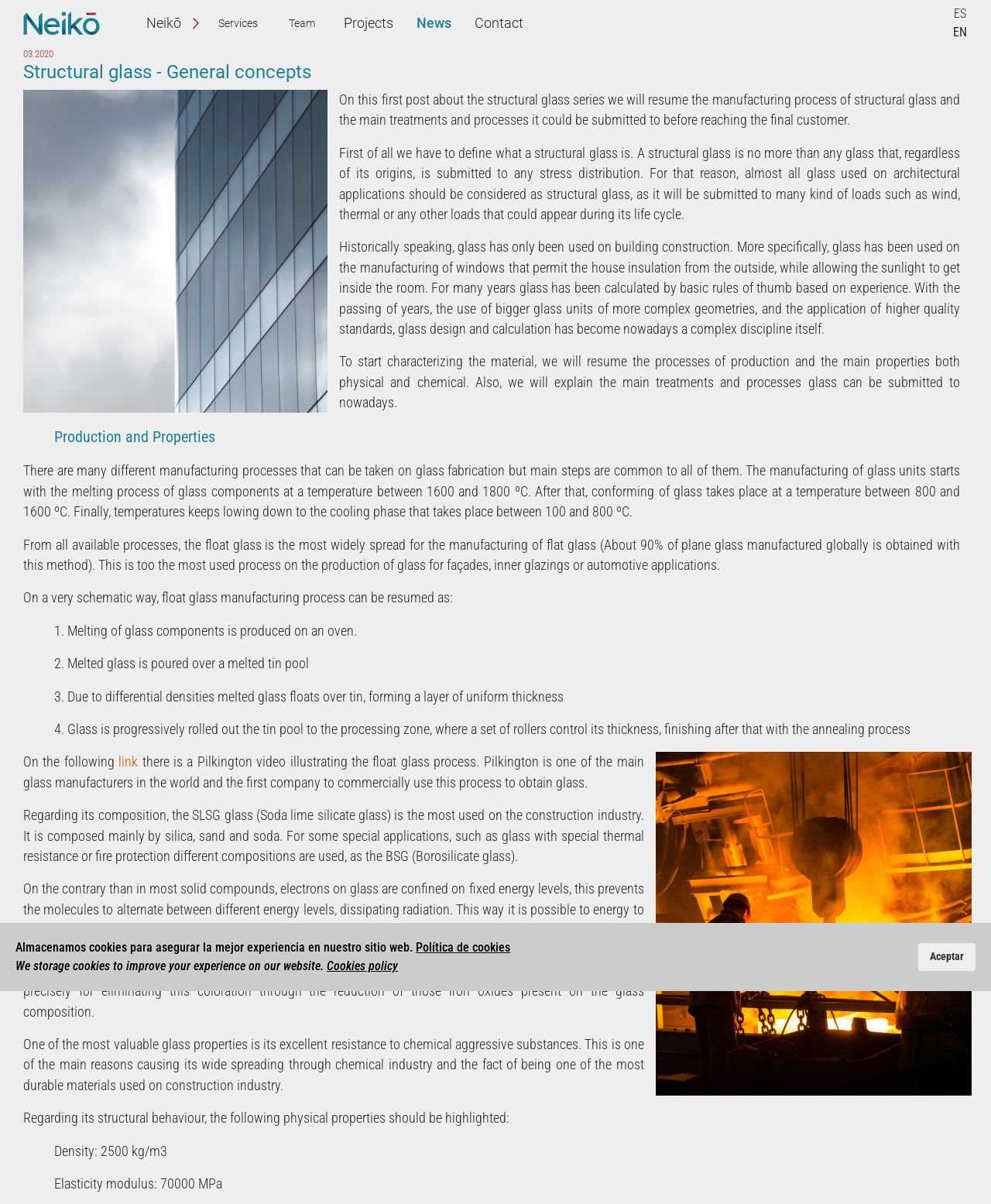Determine the bounding box coordinates of the section I need to click to execute the following instruction: "Visit the TULIP FESTIVAL page". Provide the coordinates as four float numbers between 0 and 1, i.e., [left, top, right, bottom].

None